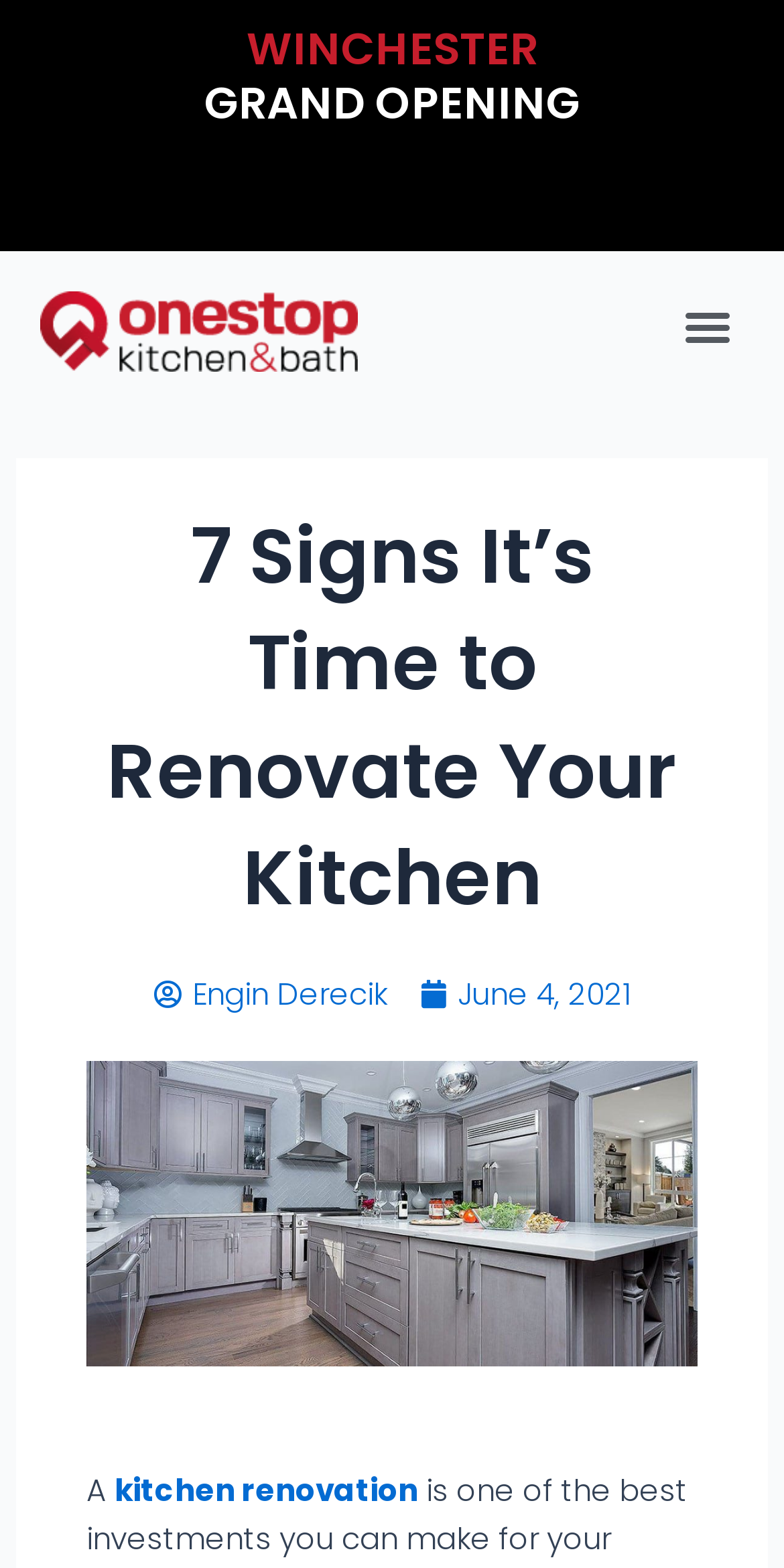Answer the following query concisely with a single word or phrase:
When was the article published?

June 4, 2021